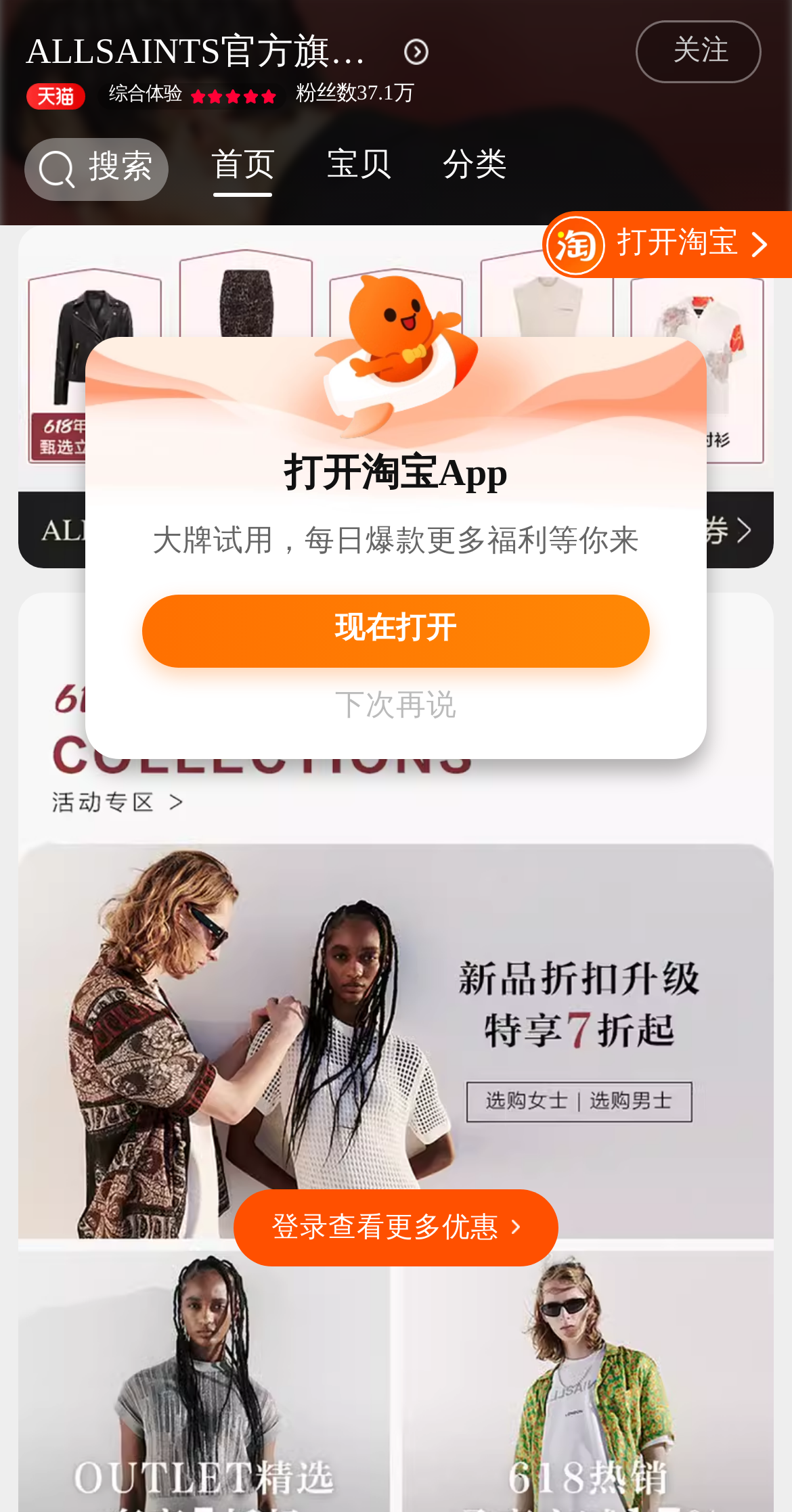Articulate a complete and detailed caption of the webpage elements.

This webpage is the official flagship store of ALLSAINTS. At the top, there are two images, one on the left and one on the right, with a focus on the brand's logo. Below the logo, there is a row of elements, including an image, a "关注" (follow) button, an image, a "综合体验" (comprehensive experience) text, and another image. 

To the right of the "综合体验" text, there is a "粉丝数37.1万" (37.1 million fans) text, indicating the brand's popularity. Below this row, there are several icons, including a search icon, a "首页" (home) button, a "宝贝" (baby) button, and a "分类" (category) button. 

On the left side of the page, there is a large image that spans almost the entire height of the page. At the bottom of the page, there is a "登录查看更多优惠" (log in to view more discounts) text, encouraging users to log in for more benefits. Next to it, there is a small image. 

Above the "登录查看更多优惠" text, there is a "打开淘宝" (open Taobao) button, with an image to its left. There are also two small images at the bottom right corner of the page. In the middle of the page, there is a promotional text "大牌试用，每日爆款更多福利等你来" (big brand trial, daily explosive products, more welfare waiting for you), with a "现在打开" (open now) button and a "下次再说" (say next time) button below it.